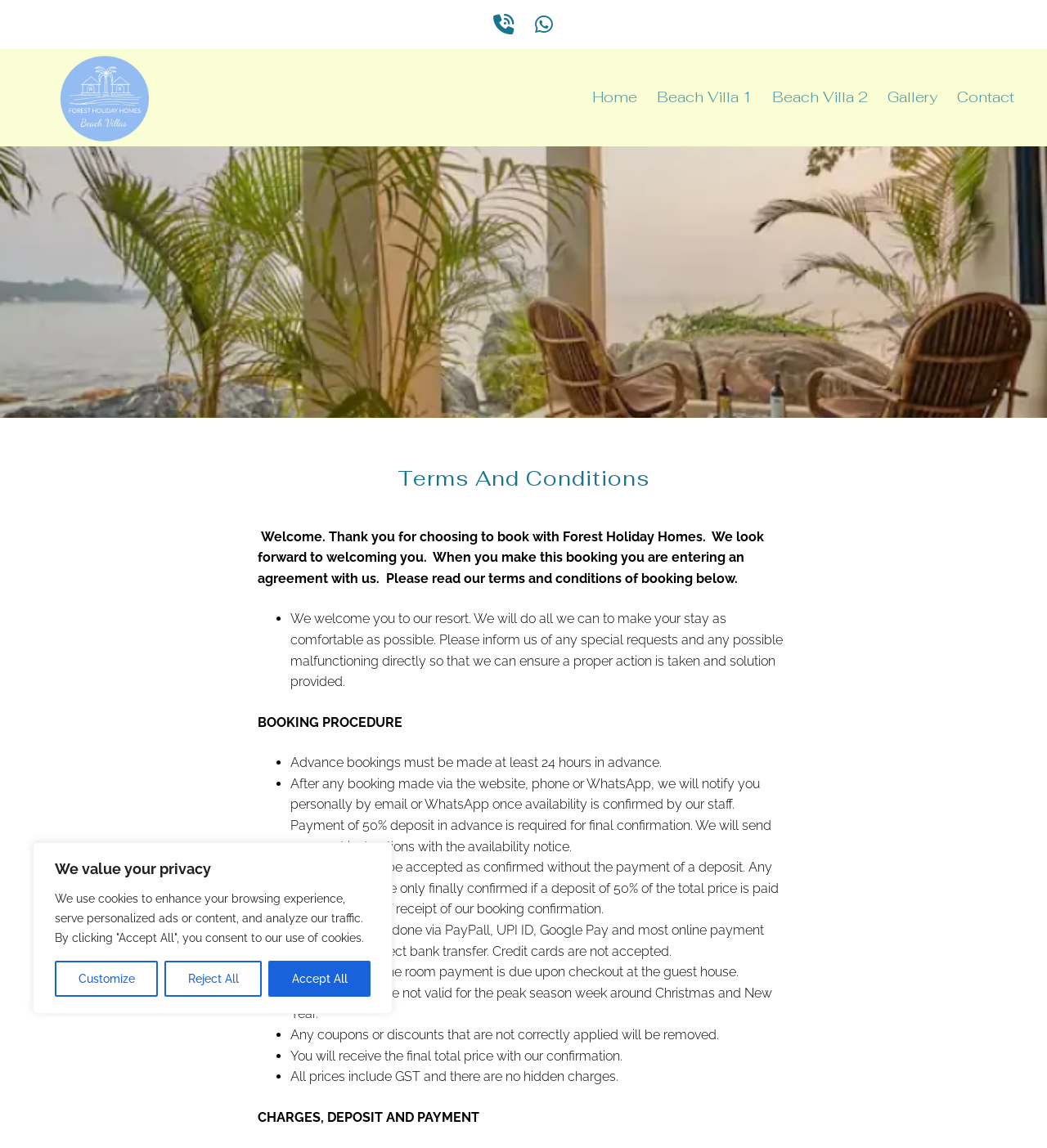Locate the coordinates of the bounding box for the clickable region that fulfills this instruction: "Click the Home link".

[0.566, 0.075, 0.609, 0.095]